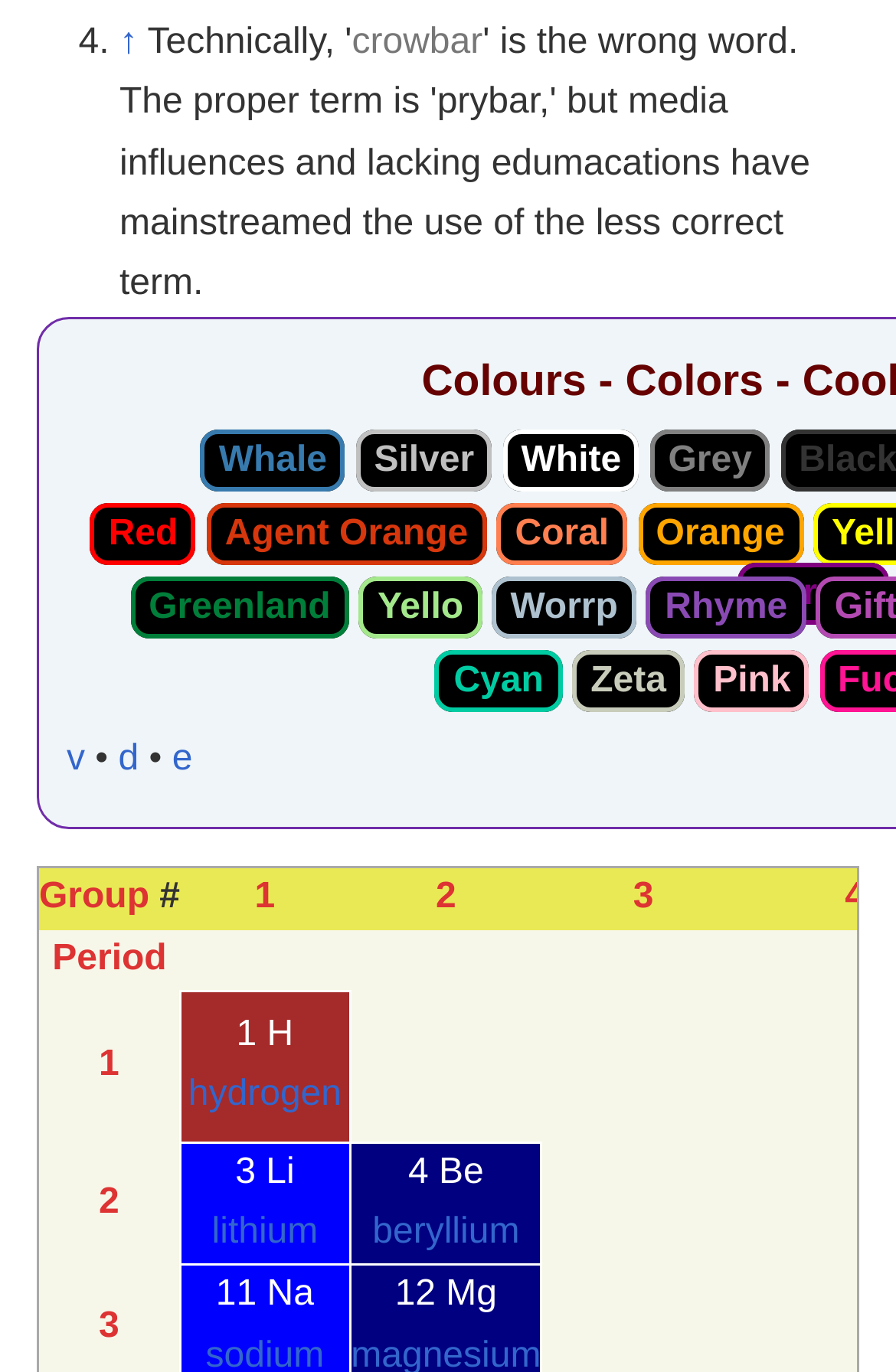Locate and provide the bounding box coordinates for the HTML element that matches this description: "Agent Orange".

[0.251, 0.375, 0.522, 0.404]